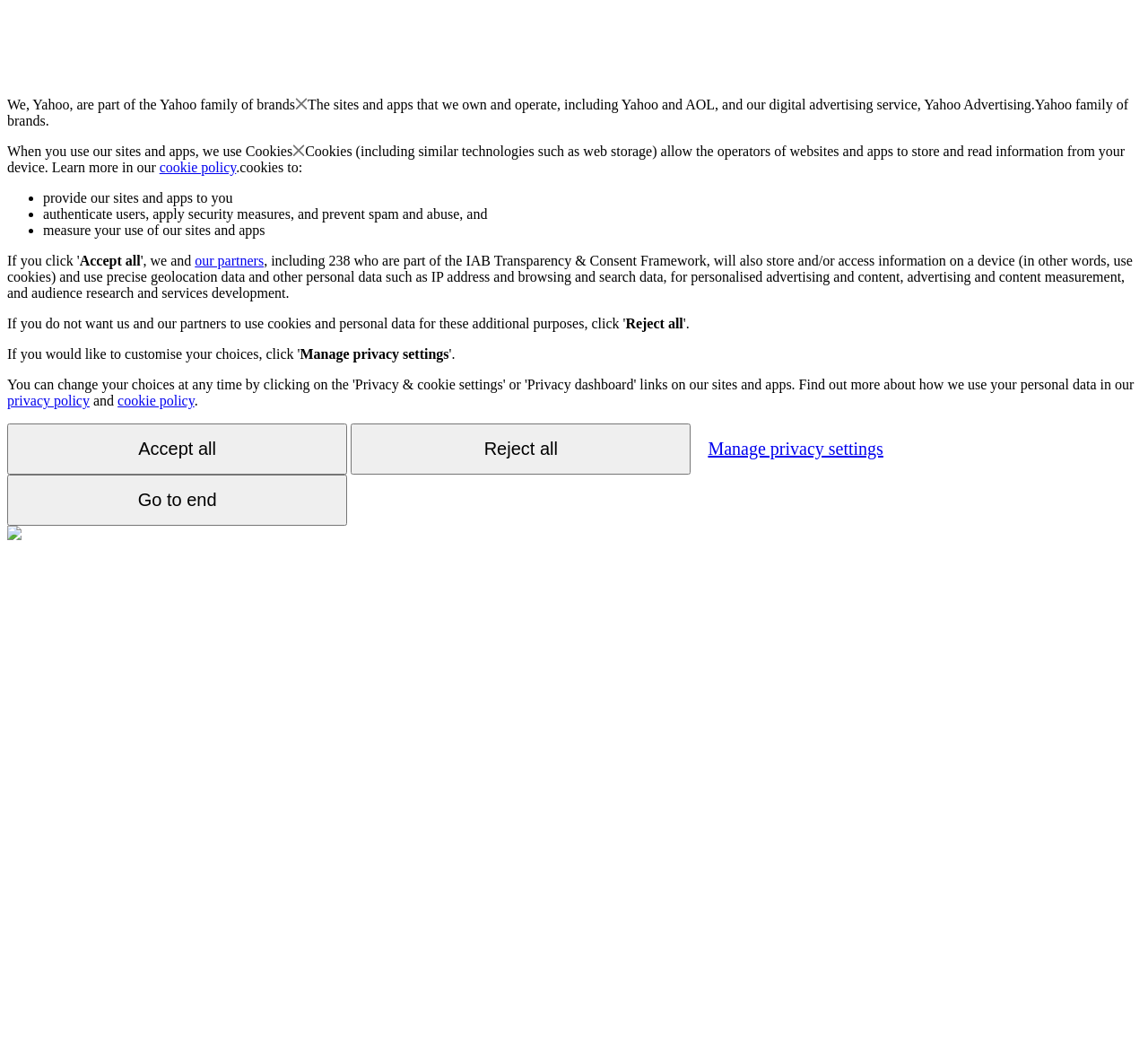Identify the bounding box coordinates of the element that should be clicked to fulfill this task: "View the 'cookie policy'". The coordinates should be provided as four float numbers between 0 and 1, i.e., [left, top, right, bottom].

[0.102, 0.372, 0.169, 0.387]